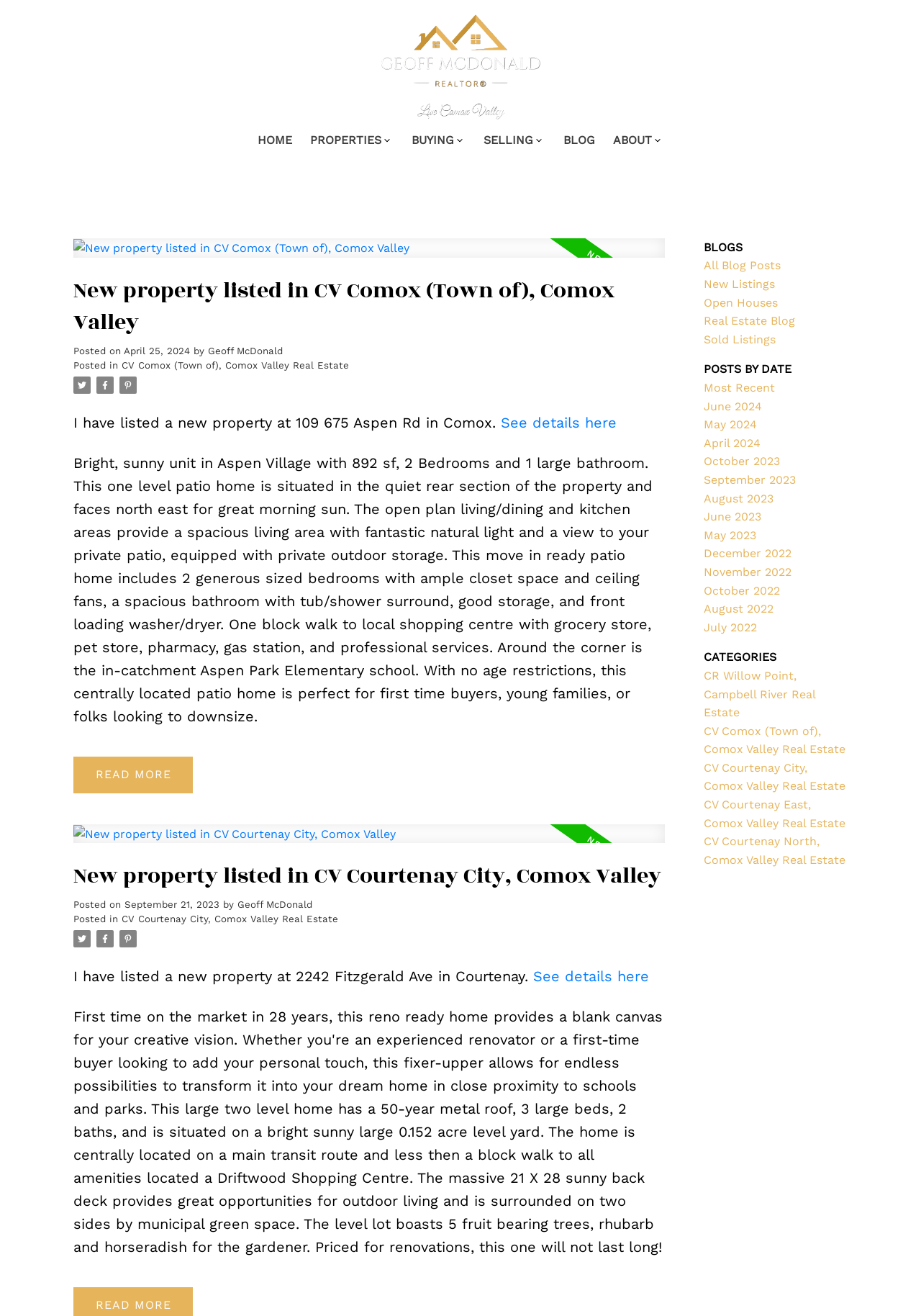Please determine the bounding box coordinates of the area that needs to be clicked to complete this task: 'Get the best of YouTube with Snaptik'. The coordinates must be four float numbers between 0 and 1, formatted as [left, top, right, bottom].

None